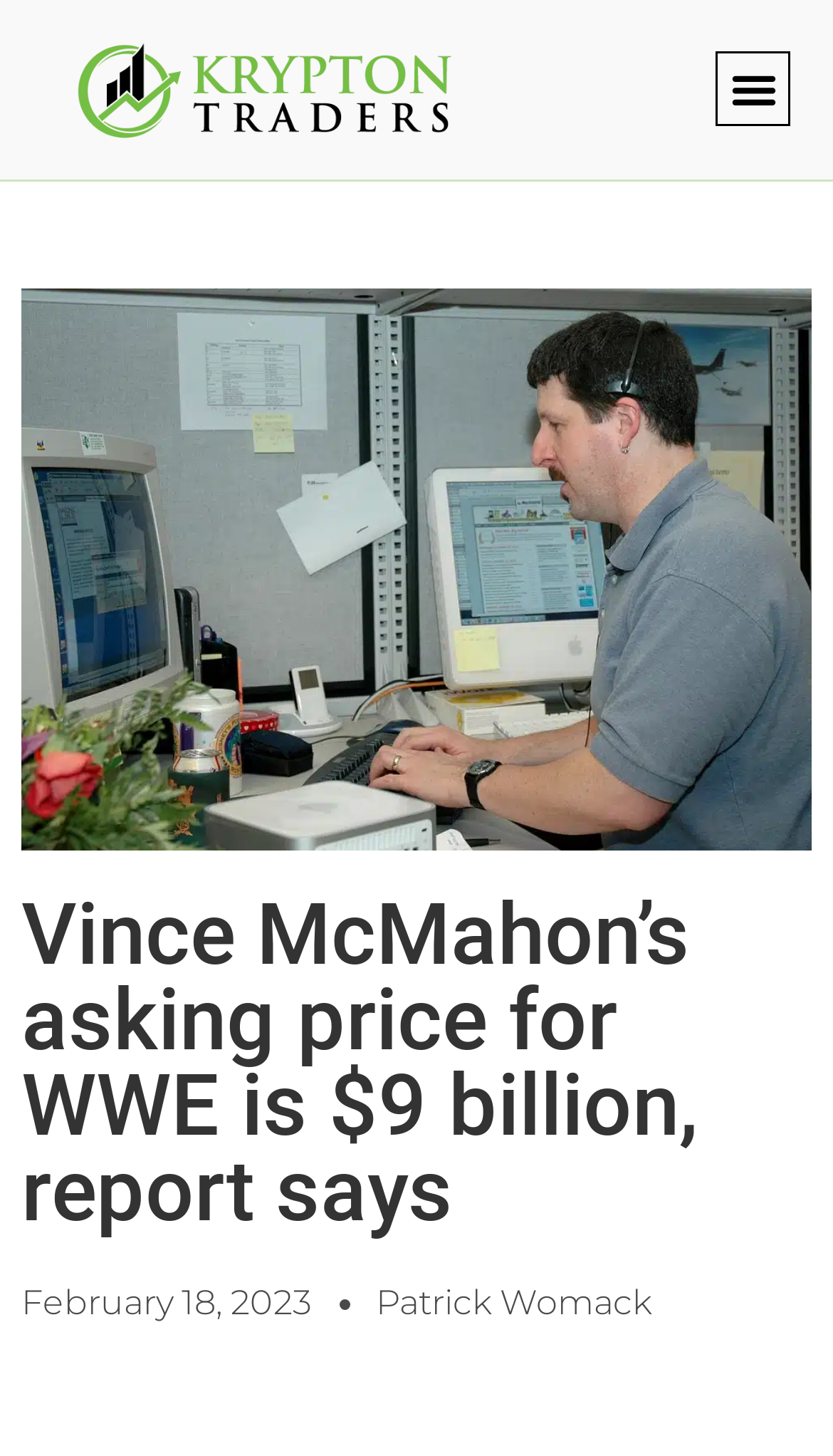Based on the element description "Menu", predict the bounding box coordinates of the UI element.

[0.86, 0.036, 0.95, 0.087]